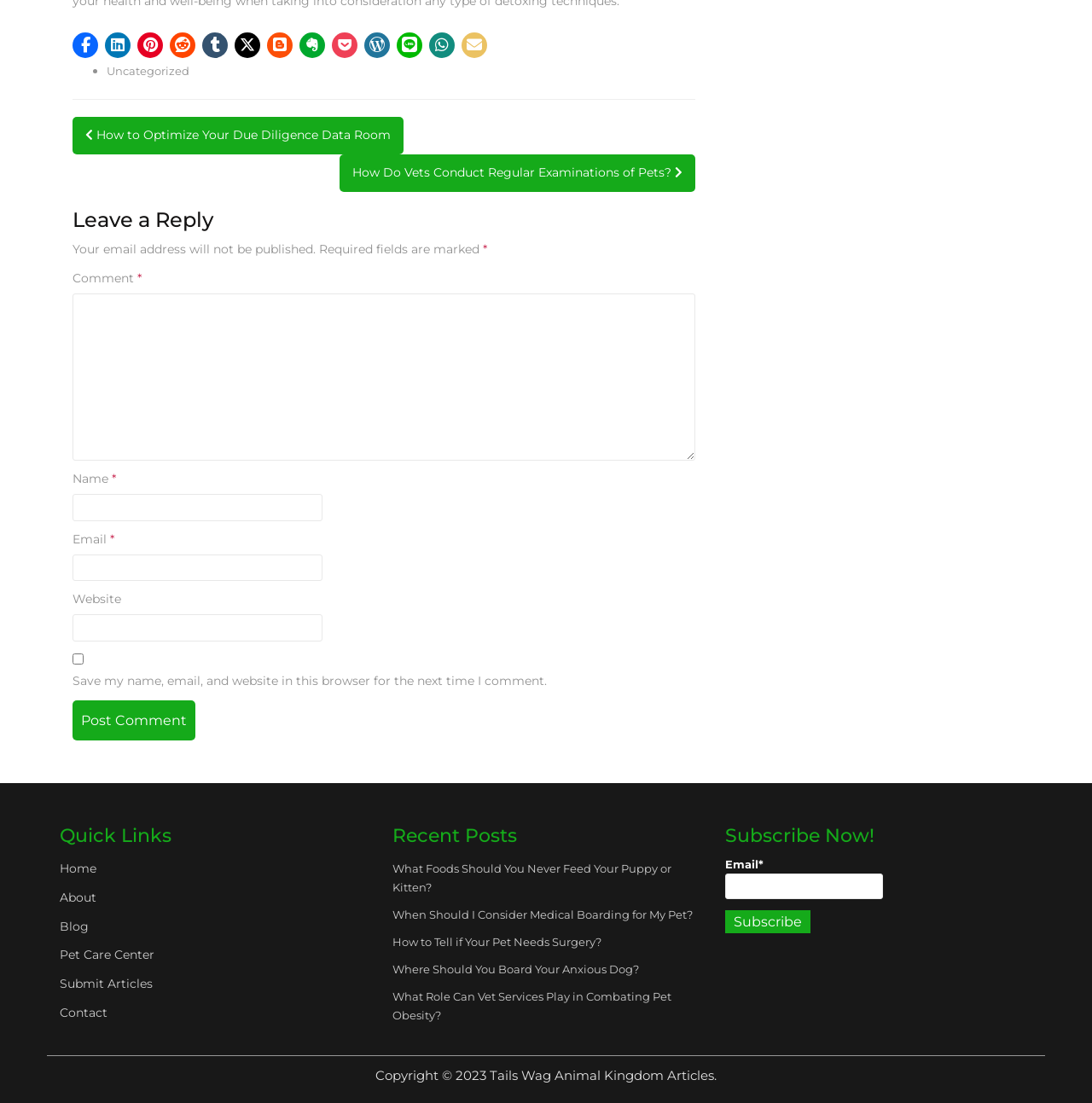What is the purpose of the buttons at the top?
Give a detailed and exhaustive answer to the question.

The buttons at the top of the webpage are for sharing the content on various social media platforms, including Facebook, LinkedIn, Pinterest, Reddit, Tumblr, Twitter, Blogger, Evernote, Pocket, WordPress.com, Line, and Whatsapp, as well as sharing via email.